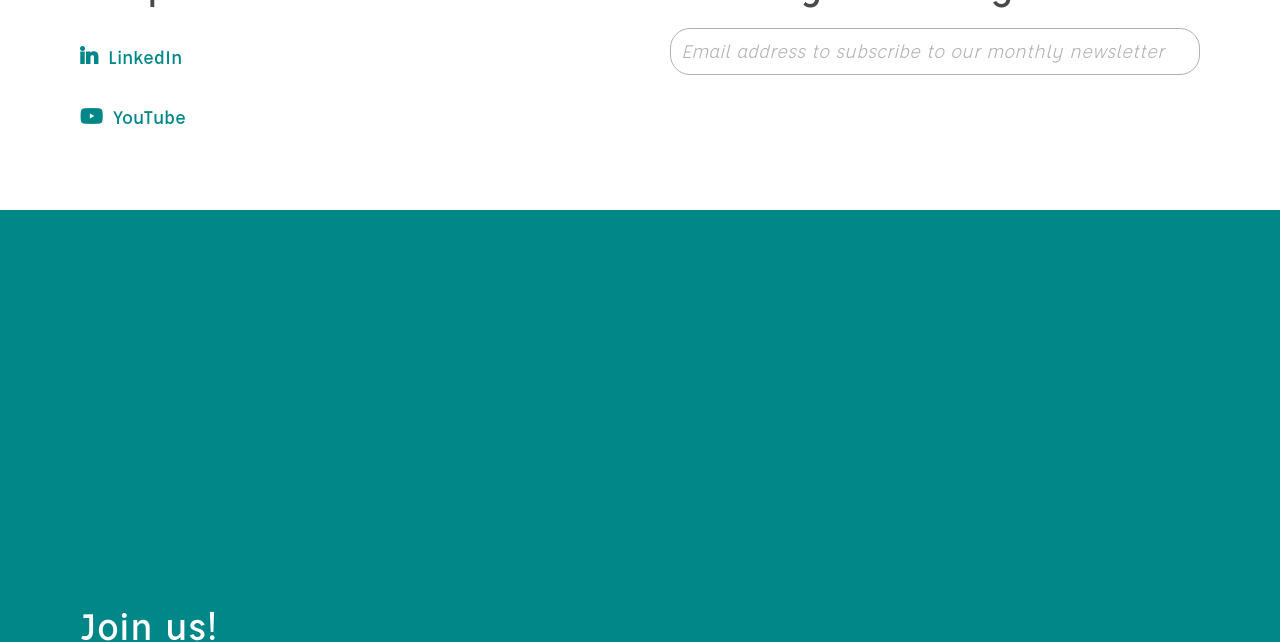What is the legal basis for processing personal data?
Please provide a single word or phrase as your answer based on the screenshot.

Art. 6 para. 1 sentence 1 letter a of the GDPR